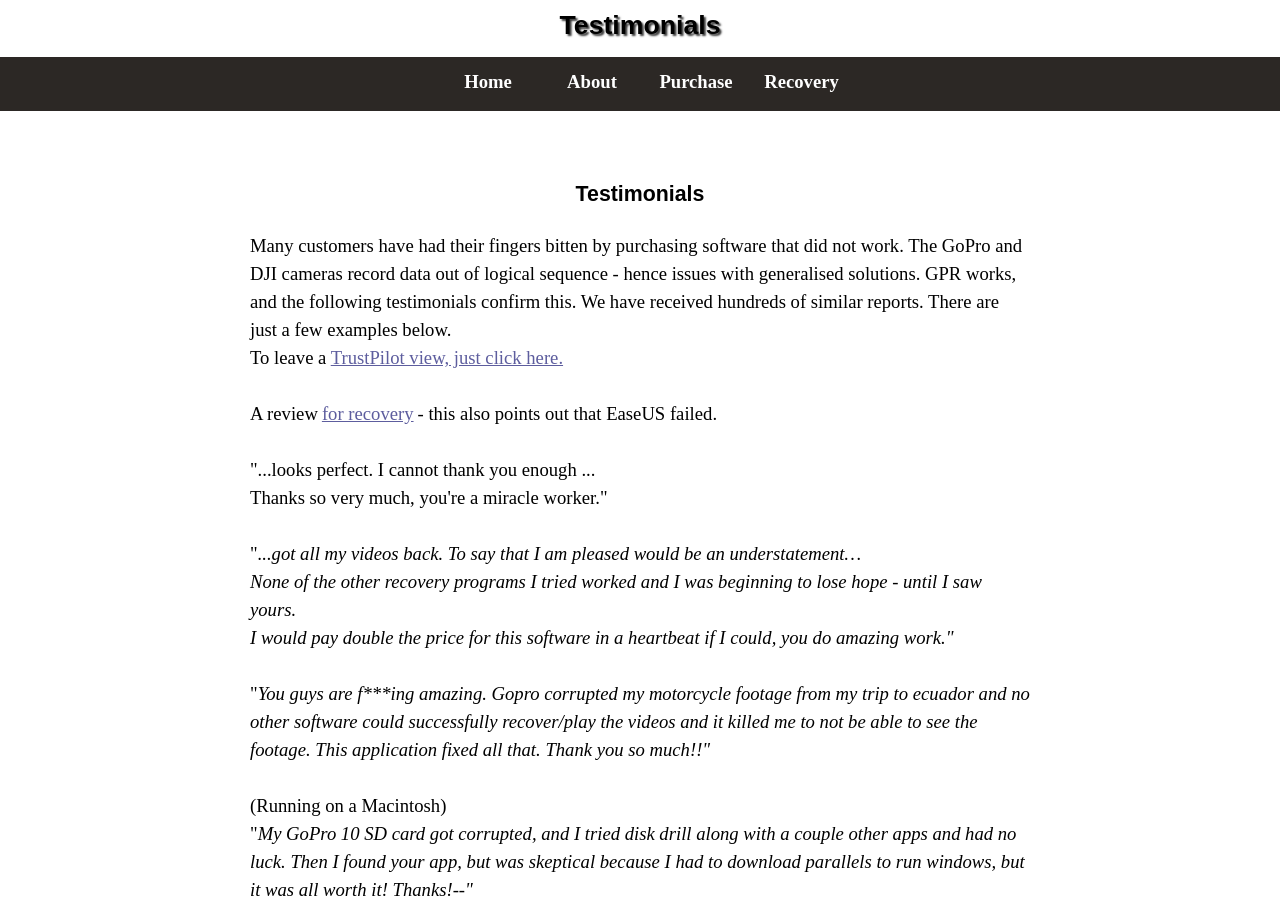Using the information shown in the image, answer the question with as much detail as possible: What is the common issue with generalised solutions for GoPro and DJI cameras?

According to the webpage, the GoPro and DJI cameras record data out of logical sequence, which is a common issue with generalised solutions. This is mentioned in the introductory text of the testimonials section.